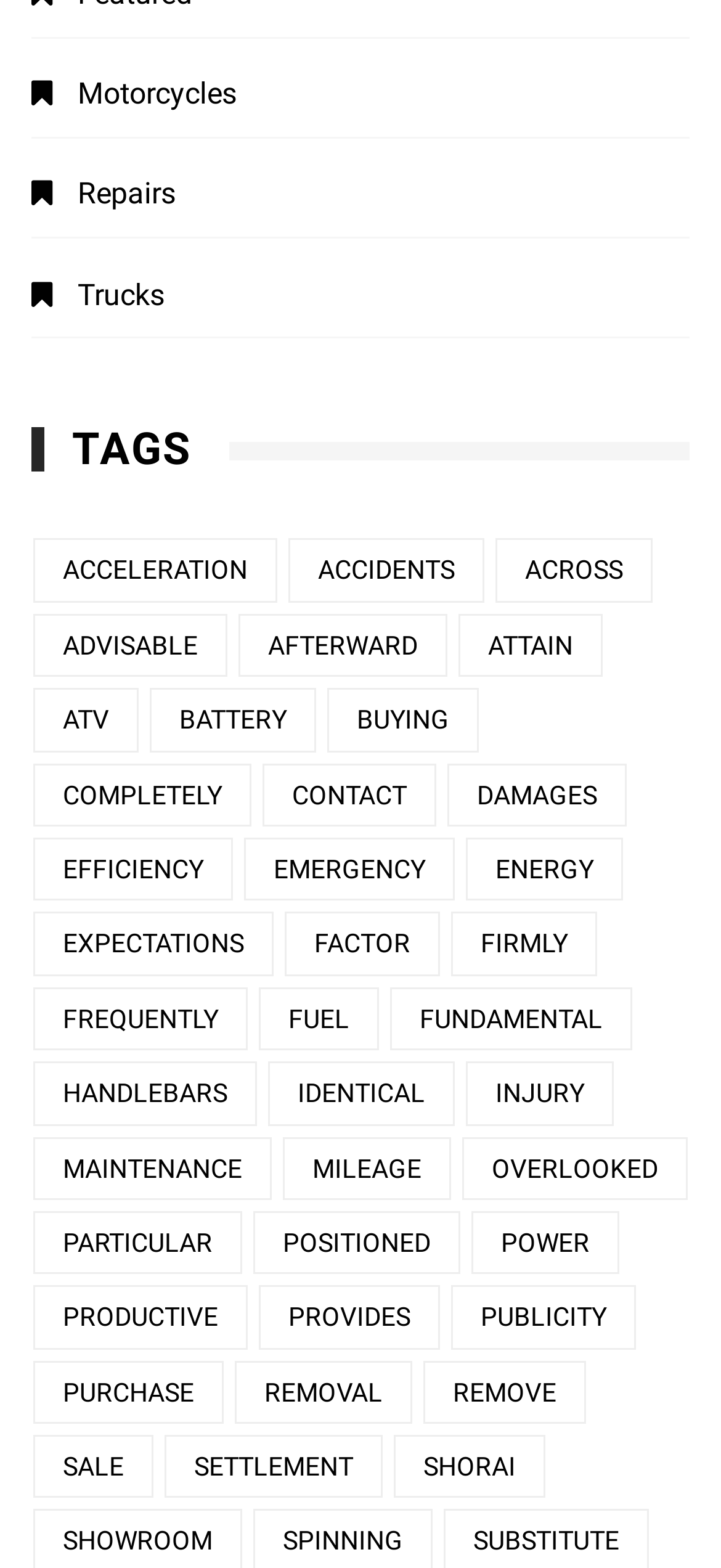Show the bounding box coordinates for the HTML element described as: "accidents".

[0.4, 0.344, 0.672, 0.384]